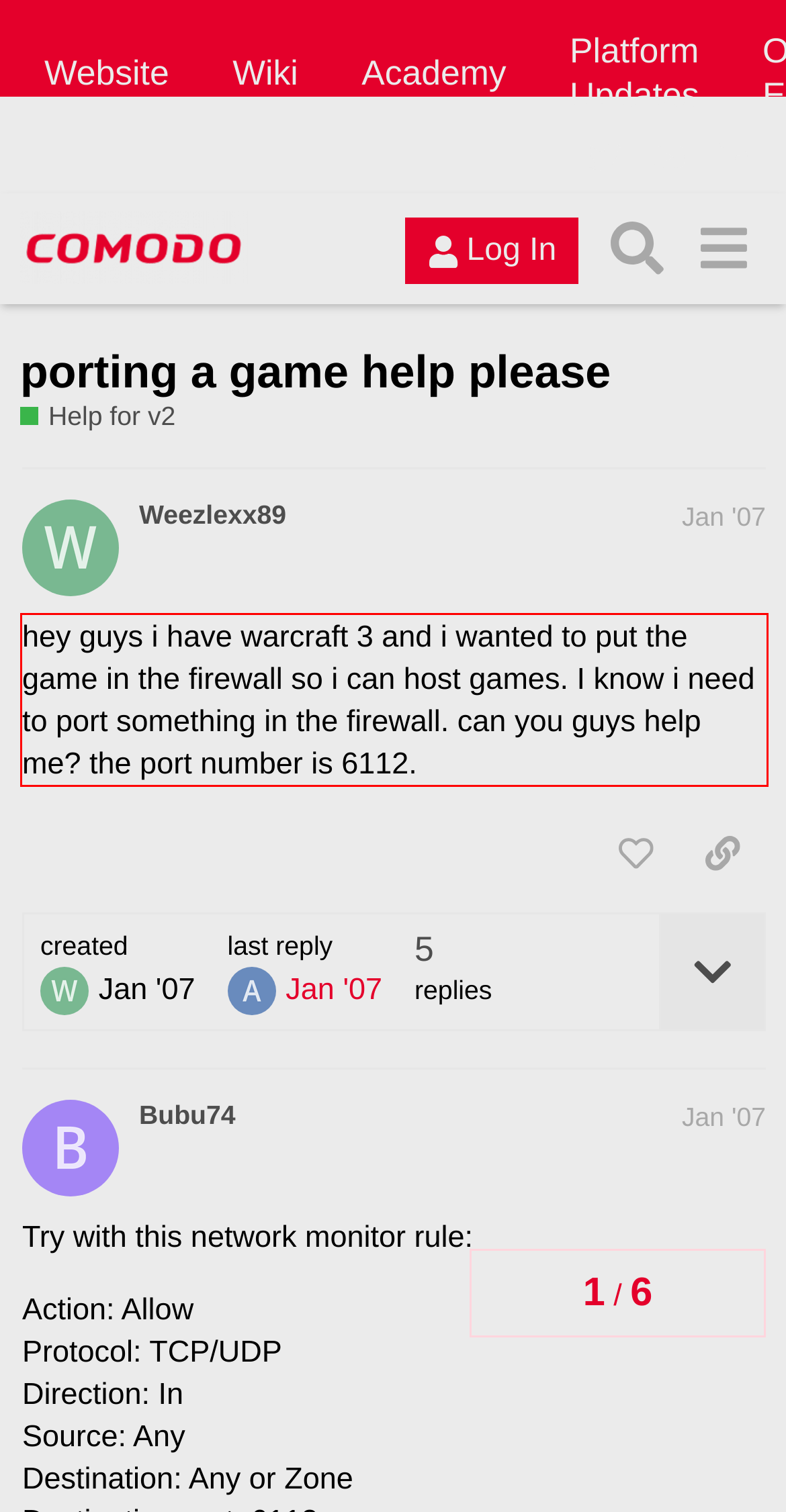Identify the red bounding box in the webpage screenshot and perform OCR to generate the text content enclosed.

hey guys i have warcraft 3 and i wanted to put the game in the firewall so i can host games. I know i need to port something in the firewall. can you guys help me? the port number is 6112.